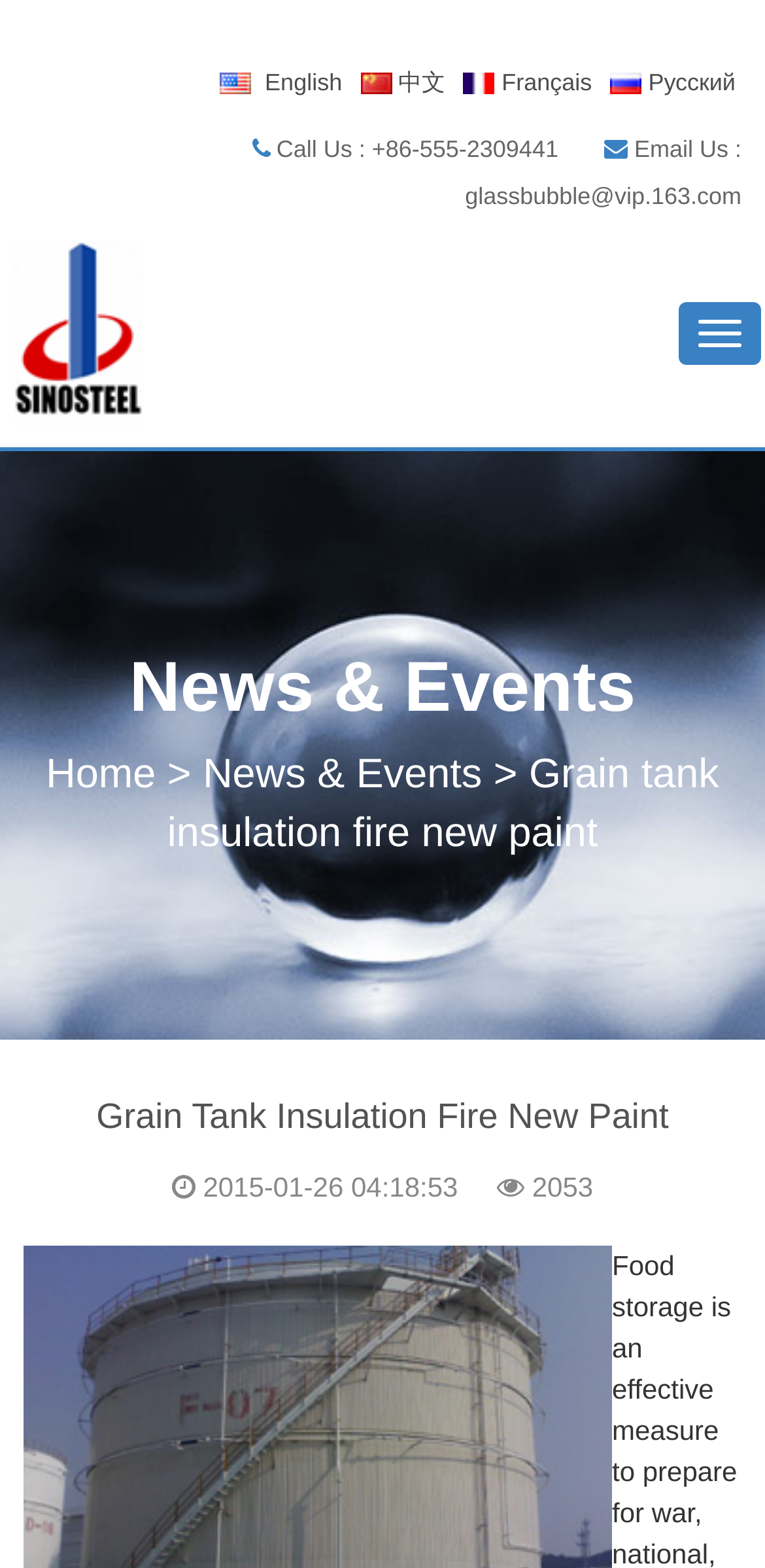Find the bounding box coordinates for the HTML element described as: "Toggle navigation". The coordinates should consist of four float values between 0 and 1, i.e., [left, top, right, bottom].

[0.887, 0.193, 0.995, 0.233]